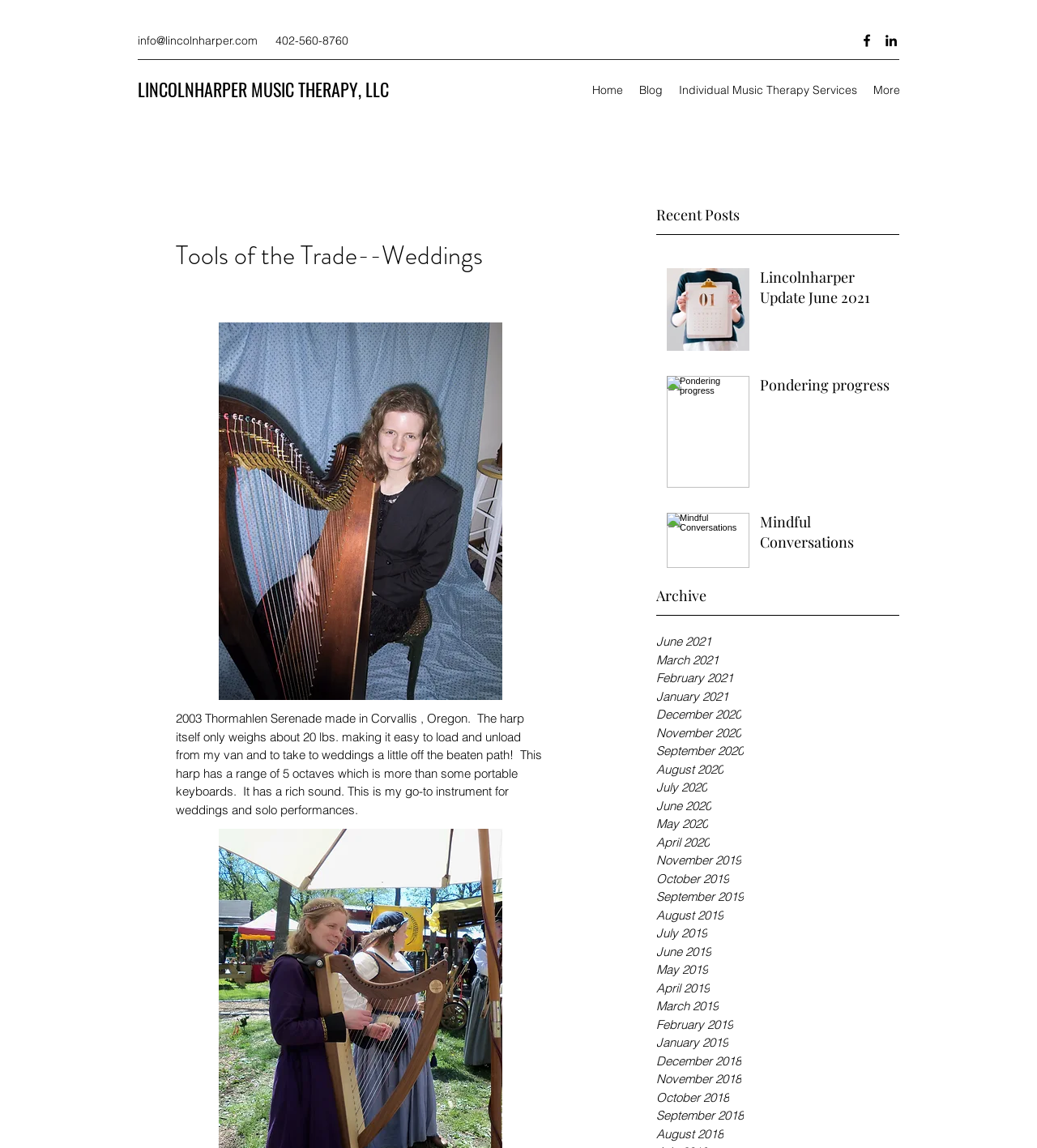Identify the bounding box of the HTML element described here: "January 2019". Provide the coordinates as four float numbers between 0 and 1: [left, top, right, bottom].

[0.633, 0.901, 0.867, 0.916]